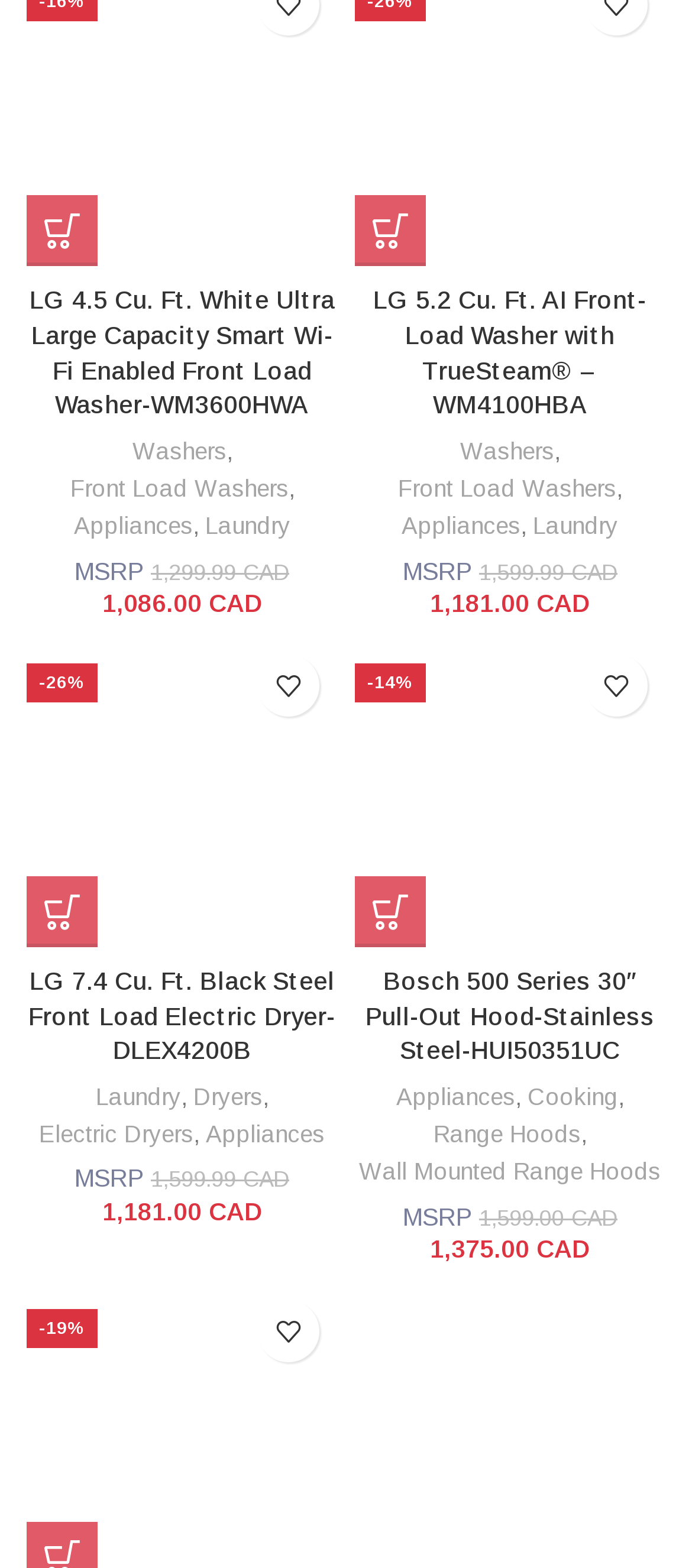Locate the bounding box coordinates of the clickable element to fulfill the following instruction: "Add LG 4.5 Cu. Ft. White Ultra Large Capacity Smart Wi-Fi Enabled Front Load Washer-WM3600HWA to wishlist". Provide the coordinates as four float numbers between 0 and 1 in the format [left, top, right, bottom].

[0.372, 0.418, 0.462, 0.457]